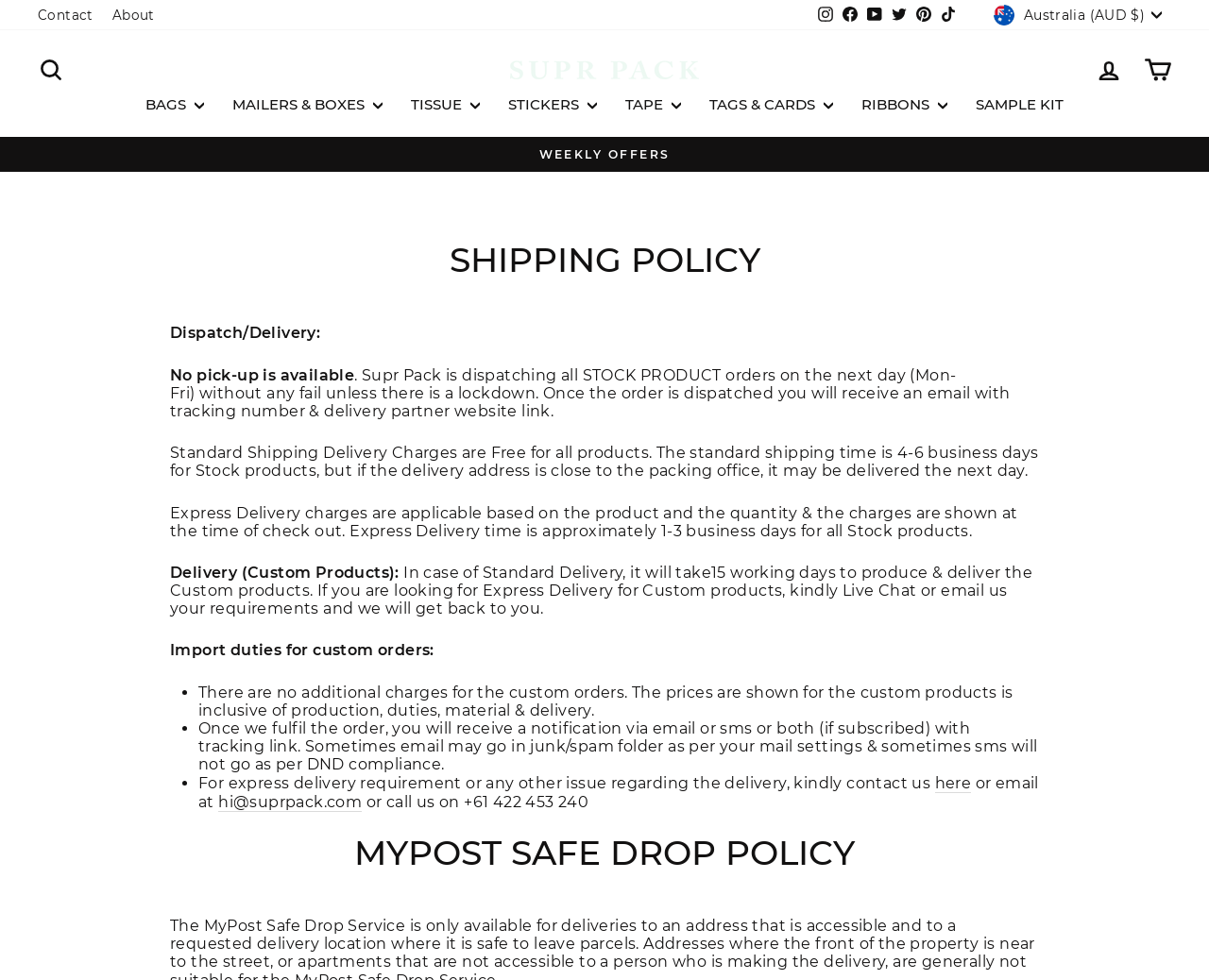For the element described, predict the bounding box coordinates as (top-left x, top-left y, bottom-right x, bottom-right y). All values should be between 0 and 1. Element description: Encouraging Critical Thinking in Problem-Solving

None